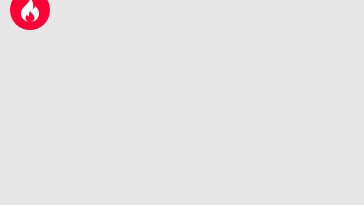What is the purpose of the graphic?
Using the image as a reference, give a one-word or short phrase answer.

To entice viewers